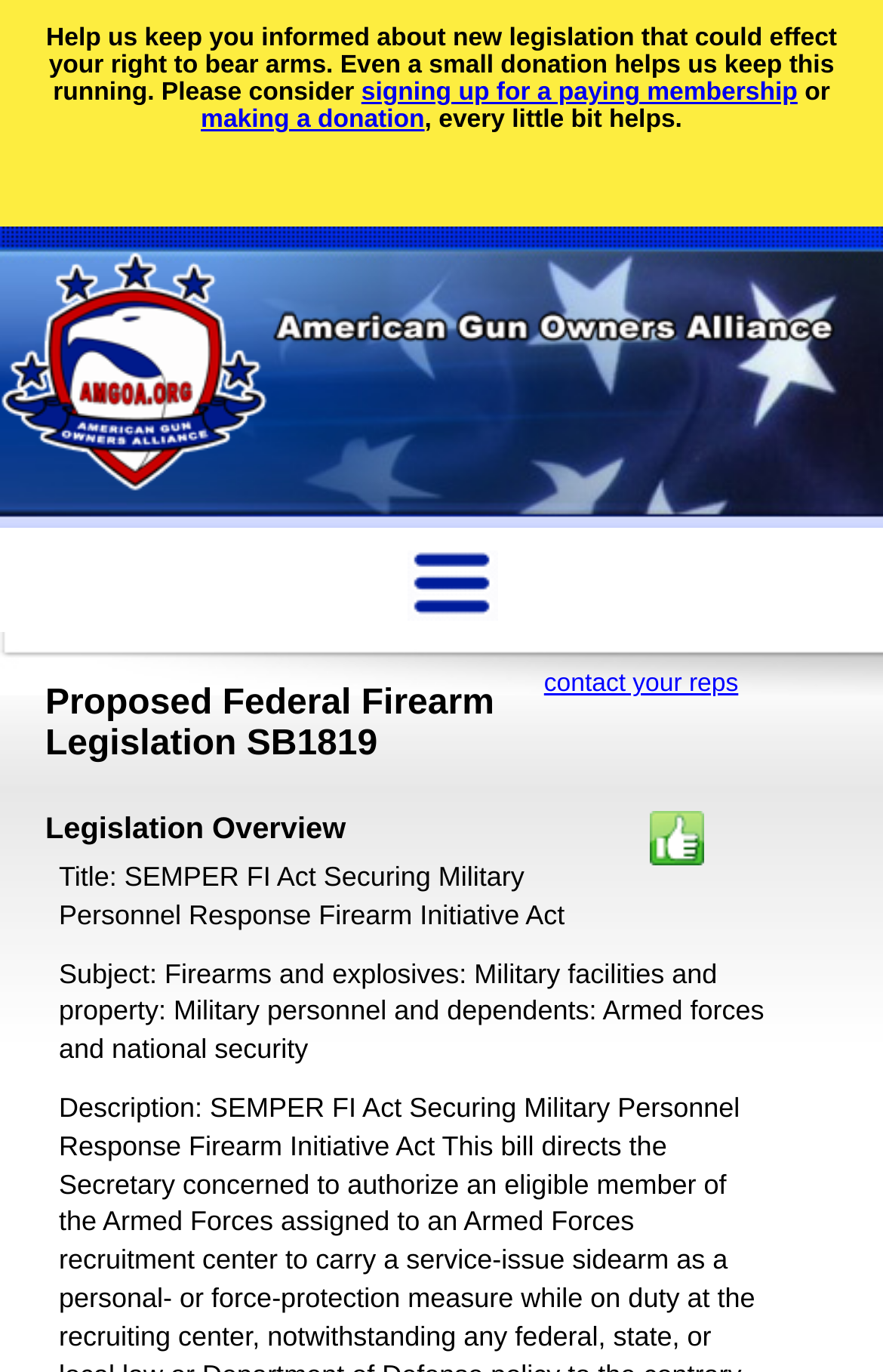Find the bounding box of the UI element described as follows: "contact your reps".

[0.616, 0.489, 0.836, 0.509]